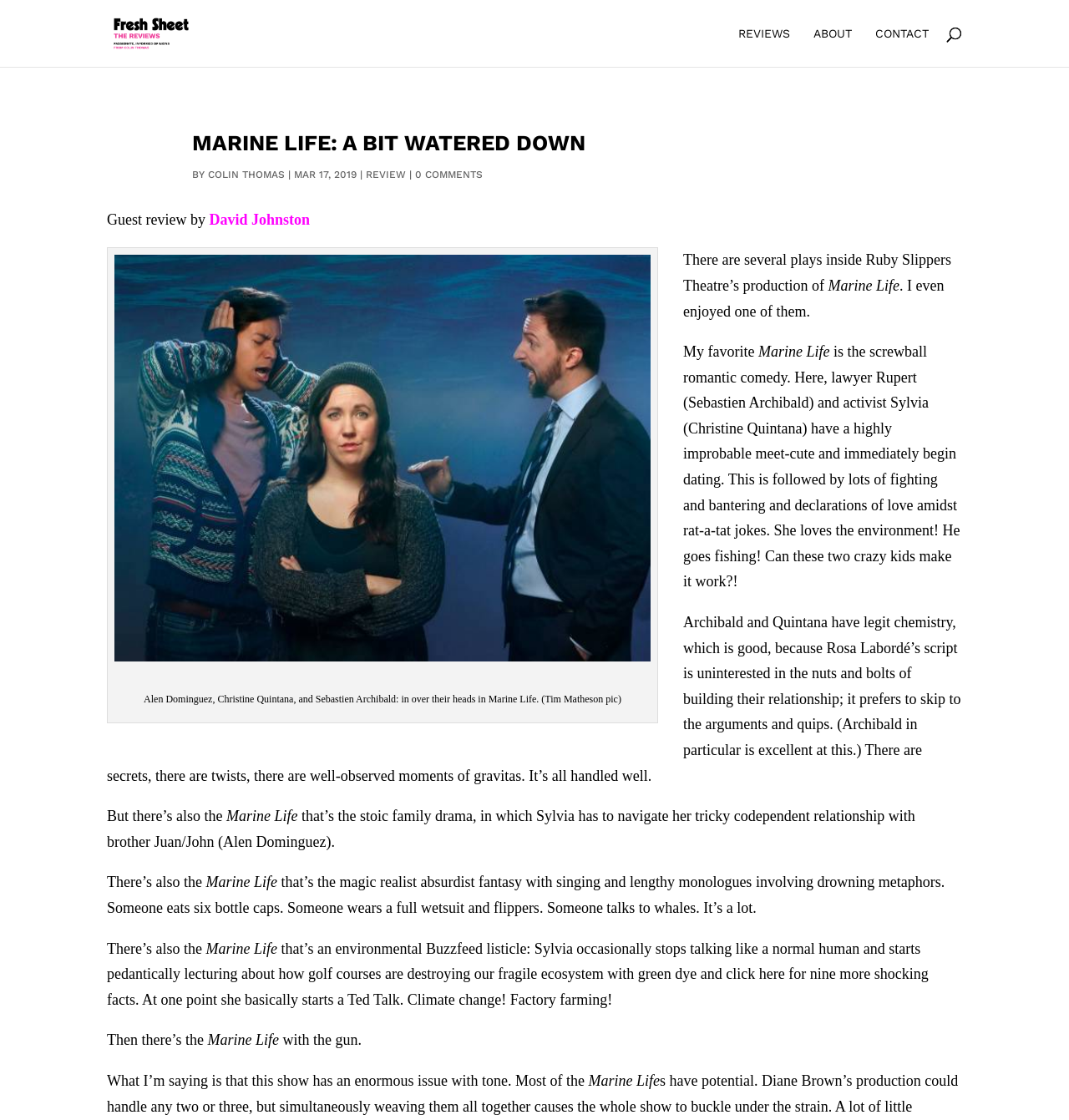Reply to the question with a single word or phrase:
What is the name of the theatre company presenting the play?

Ruby Slippers Theatre